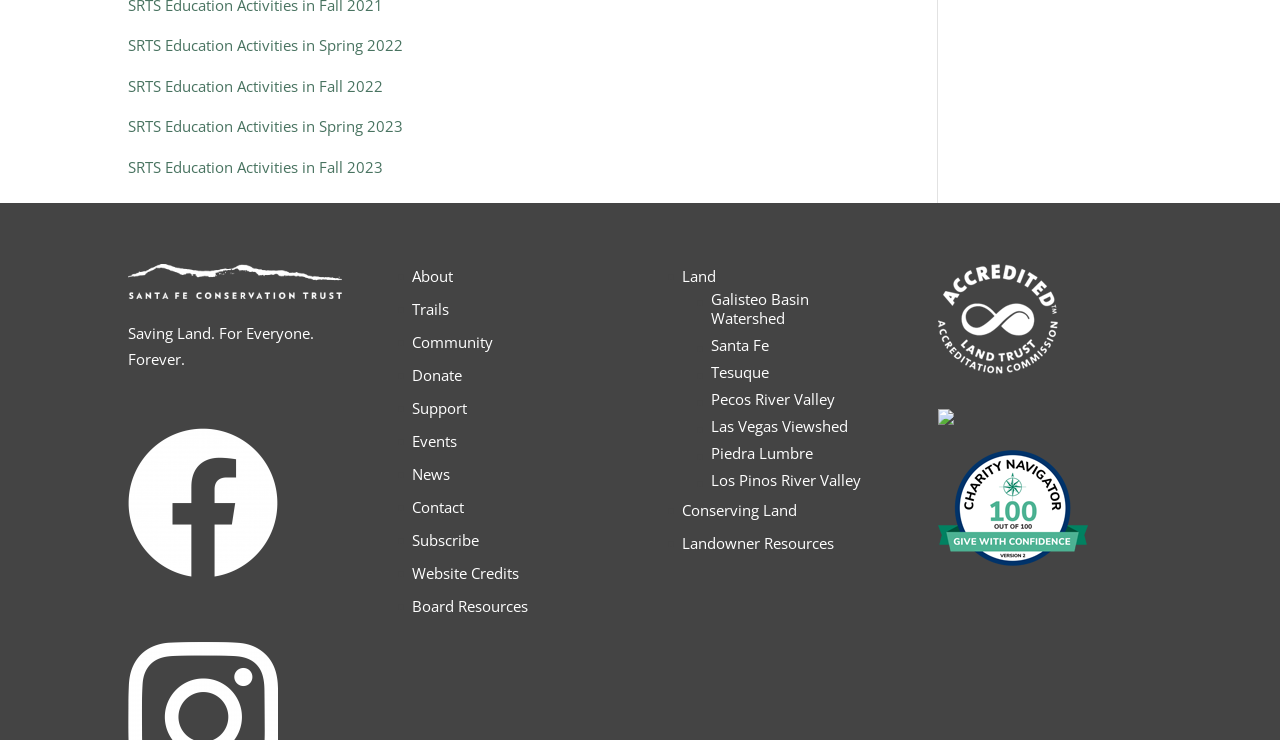How many images are on the webpage?
Answer with a single word or phrase by referring to the visual content.

3